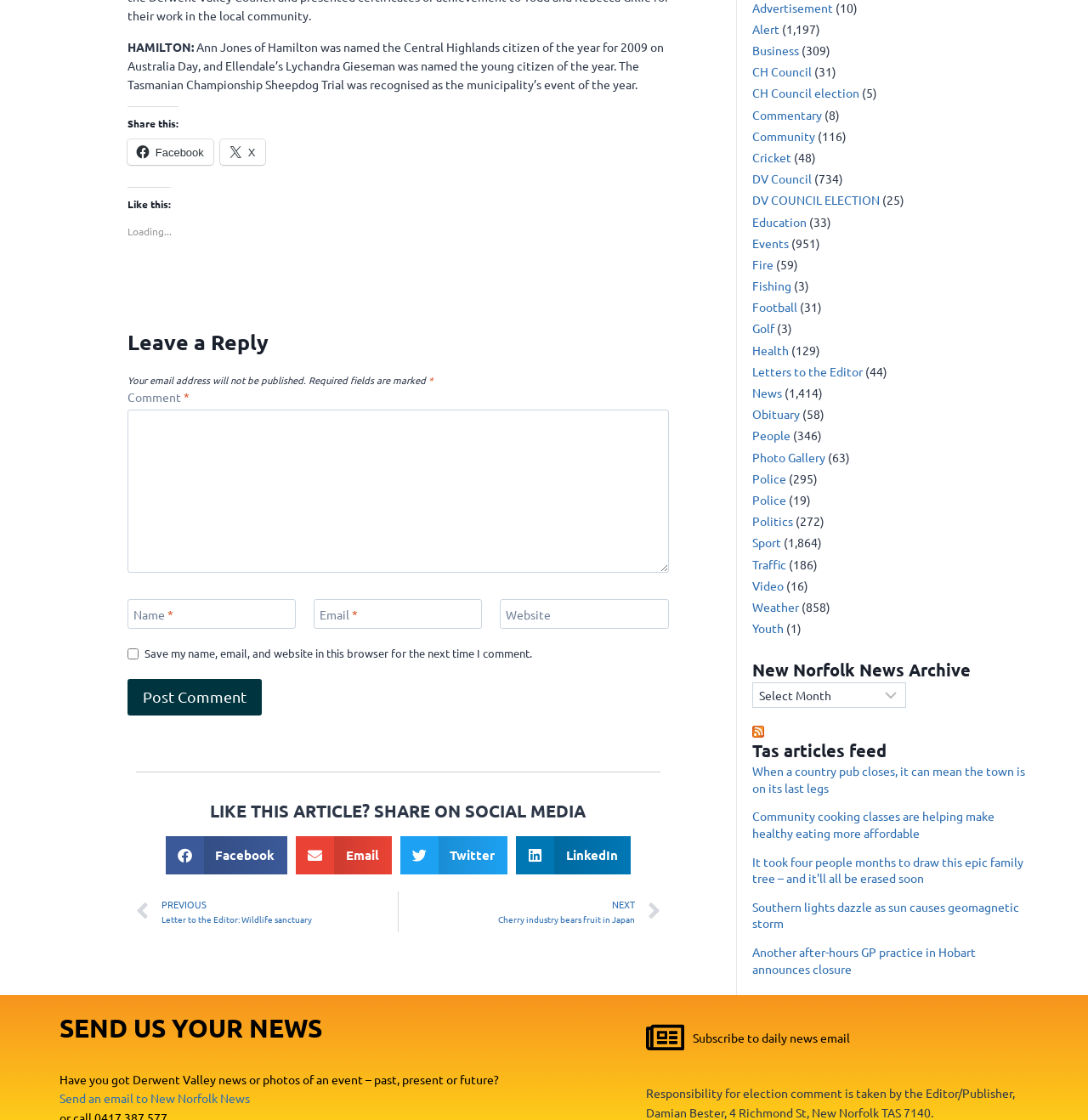Using the element description: "Letters to the Editor", determine the bounding box coordinates for the specified UI element. The coordinates should be four float numbers between 0 and 1, [left, top, right, bottom].

[0.691, 0.325, 0.793, 0.338]